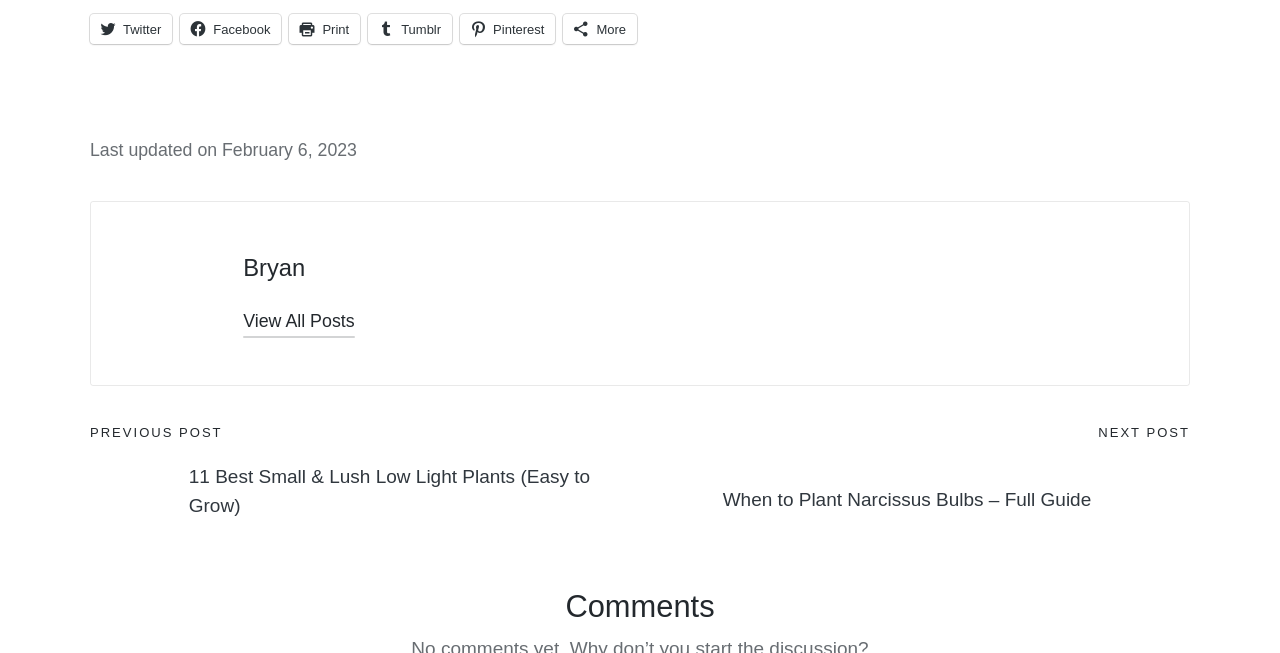What is the topic of the previous post?
Using the image as a reference, answer the question with a short word or phrase.

Low Light Plants